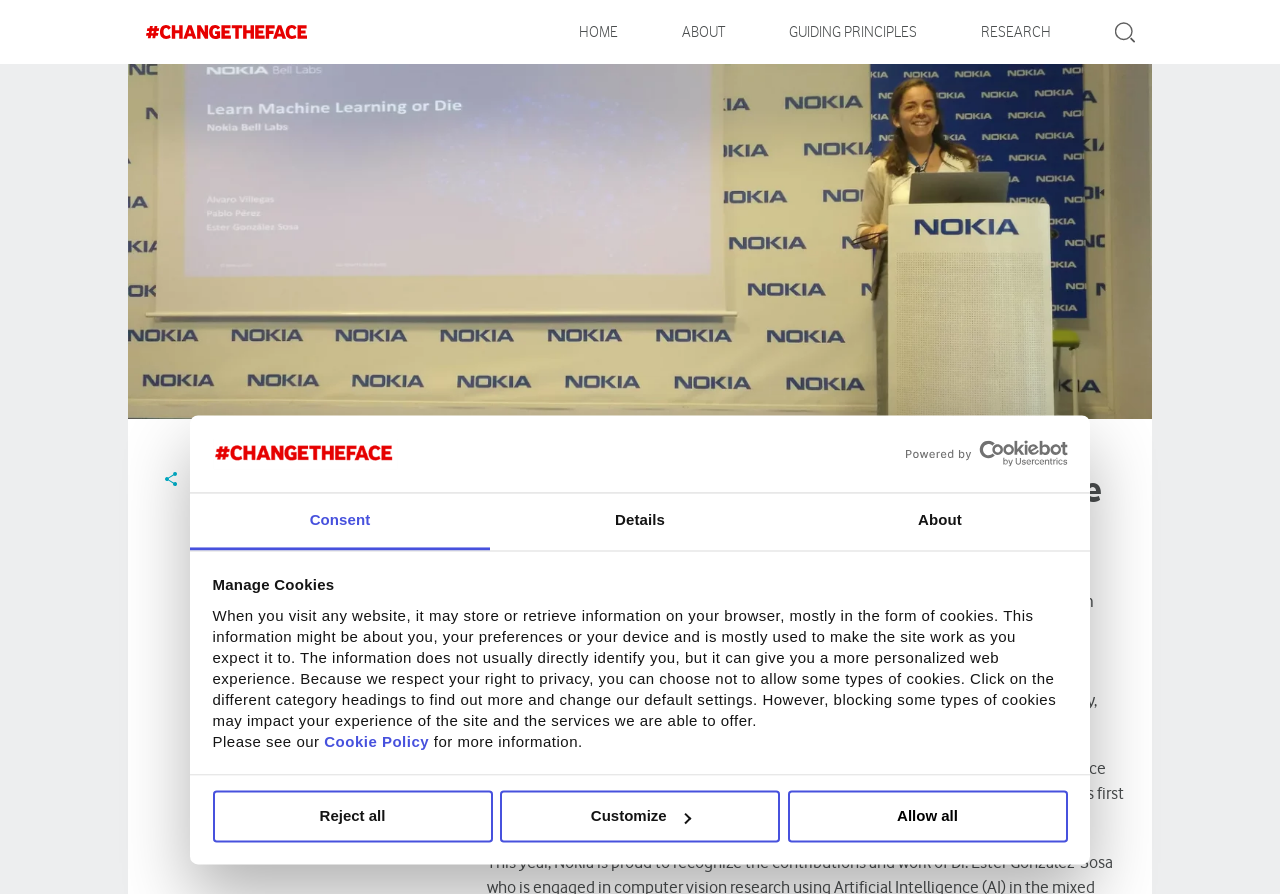What is the purpose of Ada Lovelace Day?
Provide a well-explained and detailed answer to the question.

According to the StaticText element, Ada Lovelace day is an international celebration of the achievements of women in science, technology, engineering and maths (STEM), designed to inspire girls and women to pursue careers in this space.